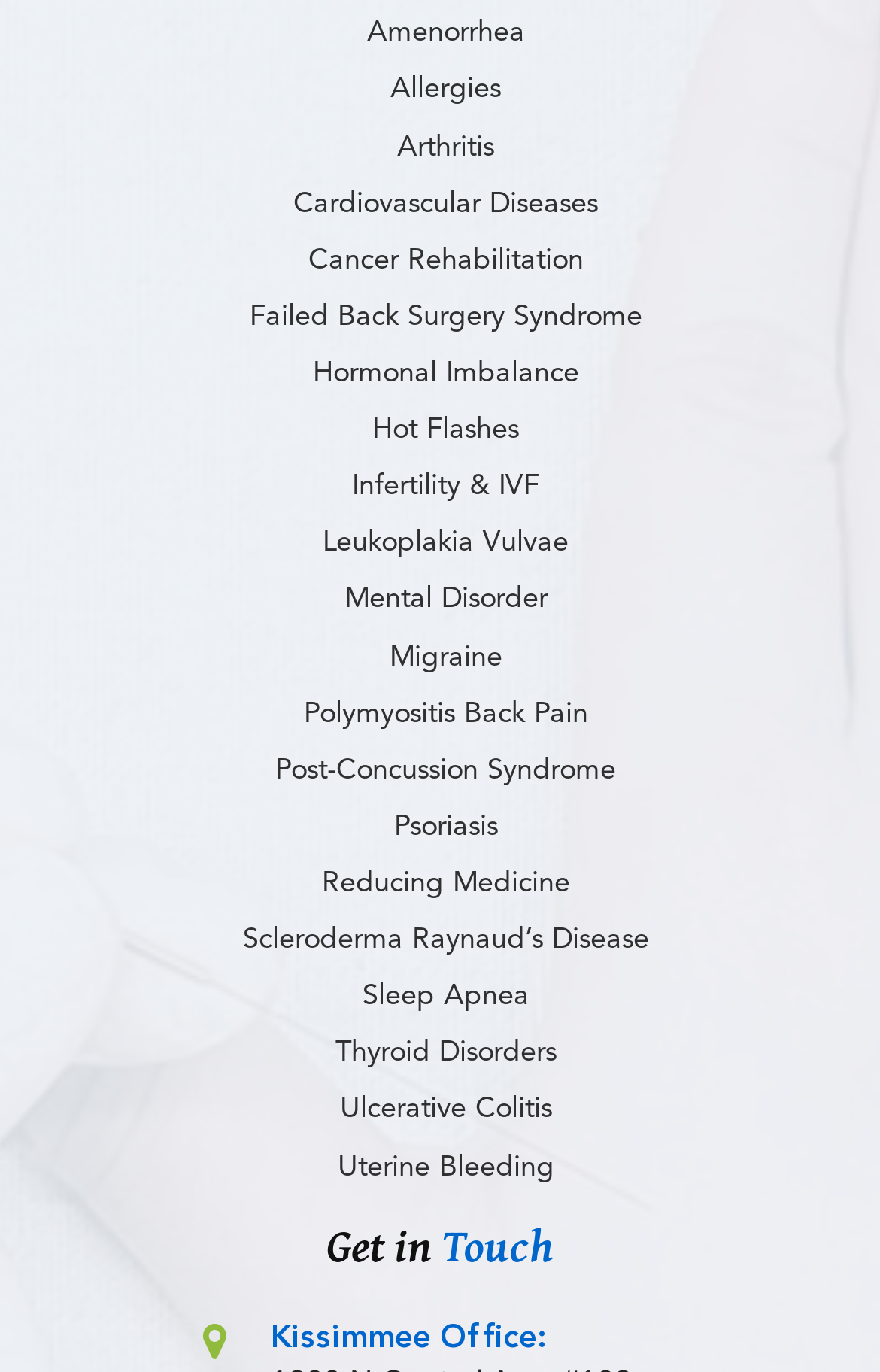Please determine the bounding box coordinates of the element to click in order to execute the following instruction: "Click on the link for Amenorrhea". The coordinates should be four float numbers between 0 and 1, specified as [left, top, right, bottom].

[0.063, 0.012, 0.95, 0.037]